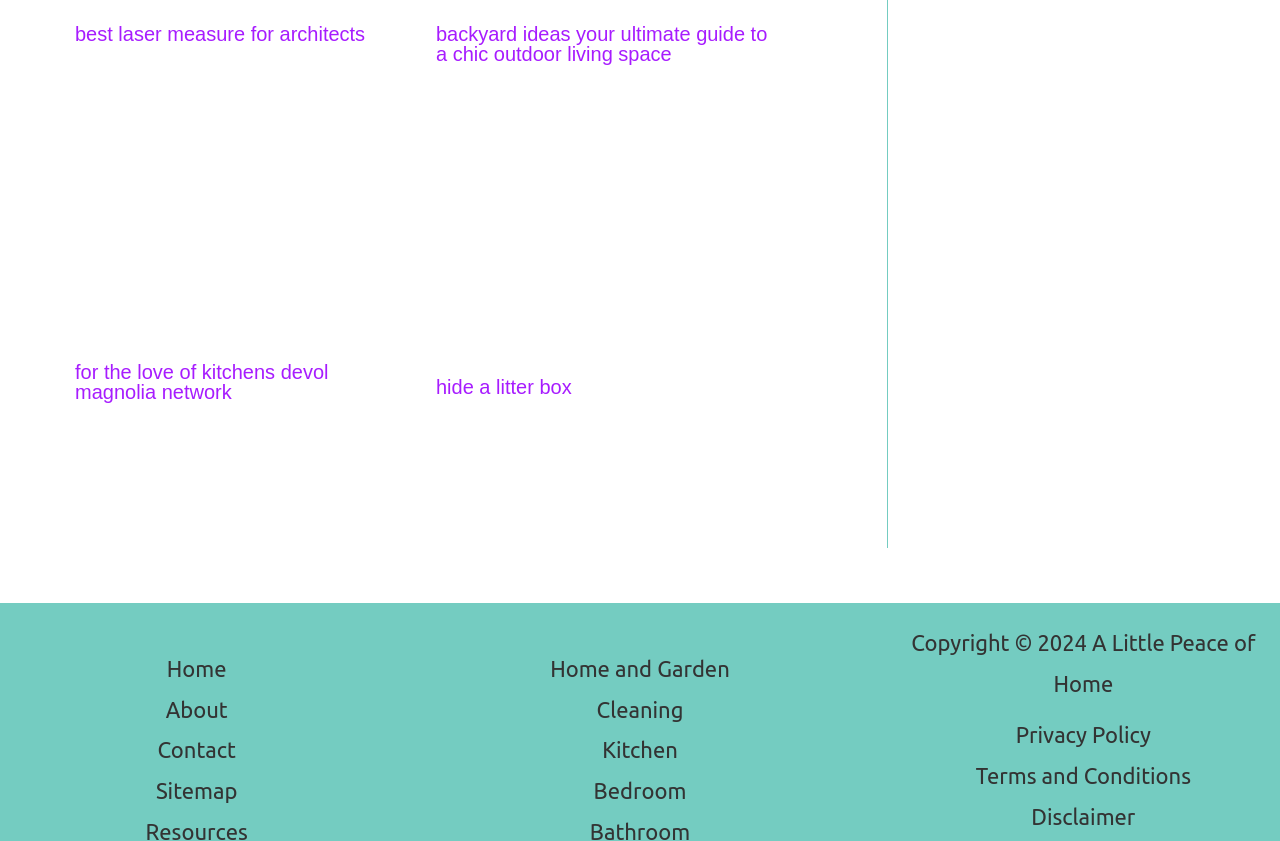From the given element description: "best laser measure for architects", find the bounding box for the UI element. Provide the coordinates as four float numbers between 0 and 1, in the order [left, top, right, bottom].

[0.059, 0.027, 0.285, 0.053]